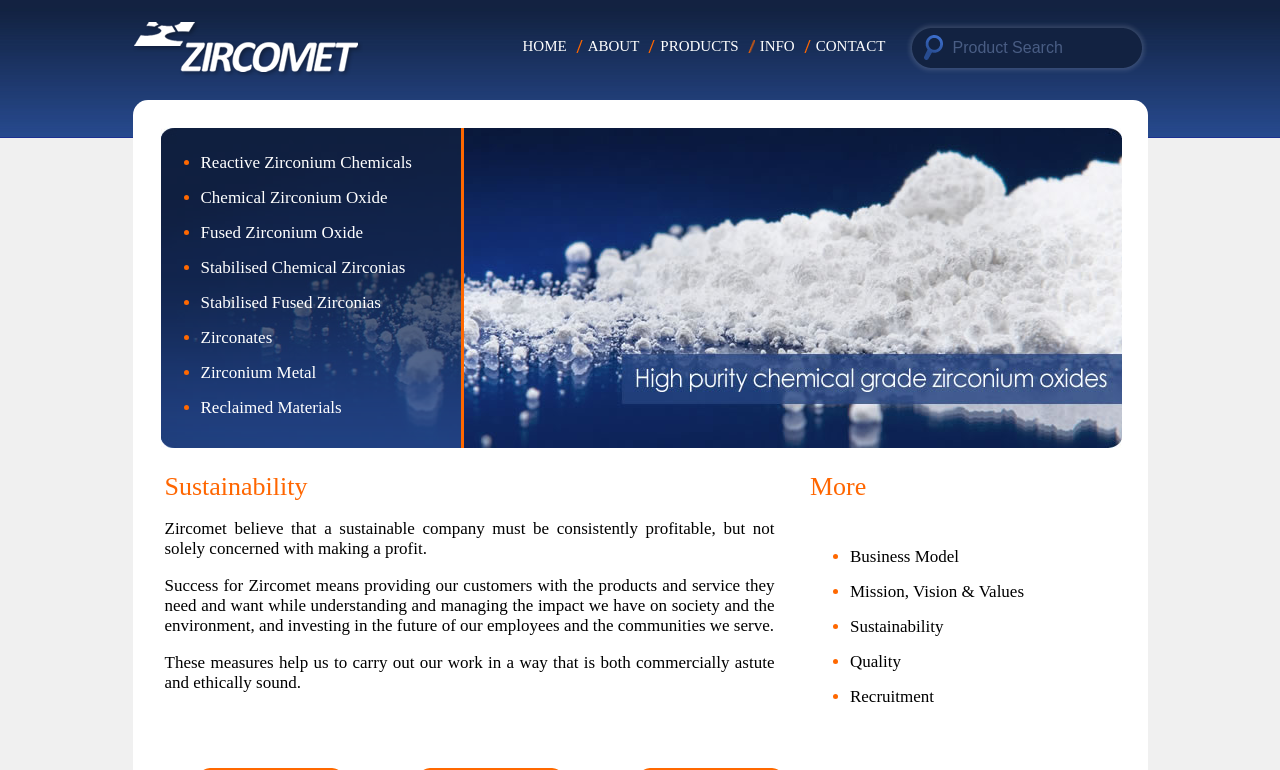Provide a short answer to the following question with just one word or phrase: What is the purpose of Zircomet?

Provide products and service